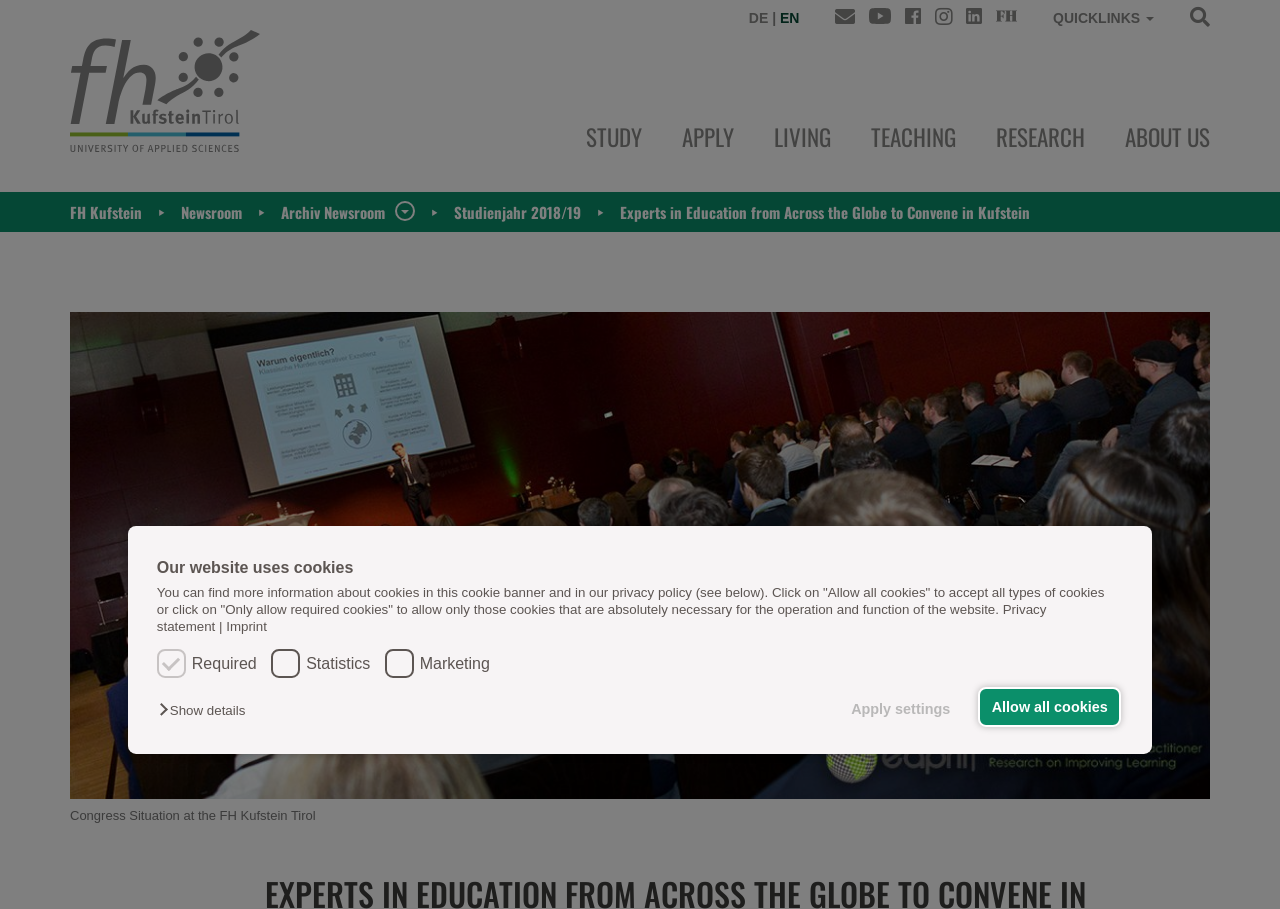Please identify the bounding box coordinates of the element on the webpage that should be clicked to follow this instruction: "Click on quick links". The bounding box coordinates should be given as four float numbers between 0 and 1, formatted as [left, top, right, bottom].

[0.818, 0.008, 0.906, 0.032]